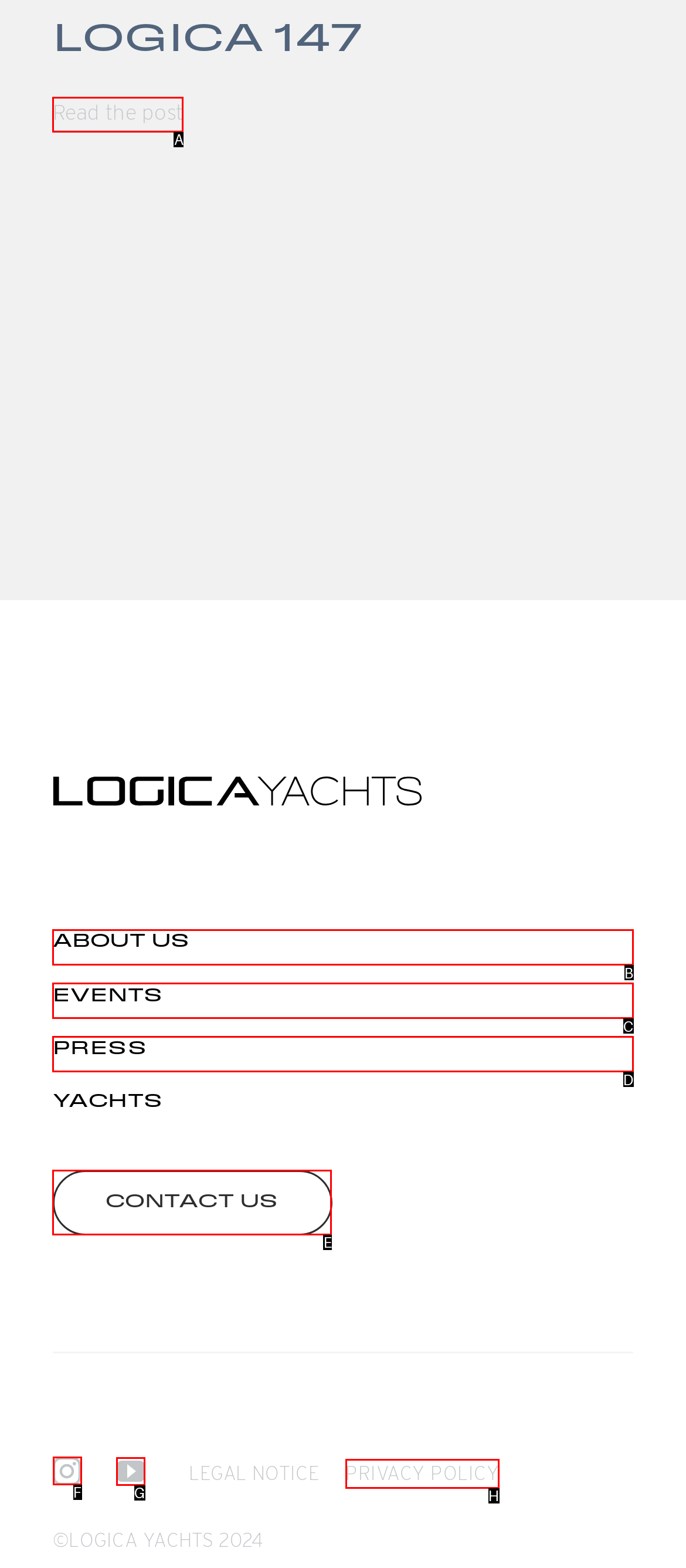Determine the letter of the element you should click to carry out the task: view the article posted by Jackie Walker
Answer with the letter from the given choices.

None